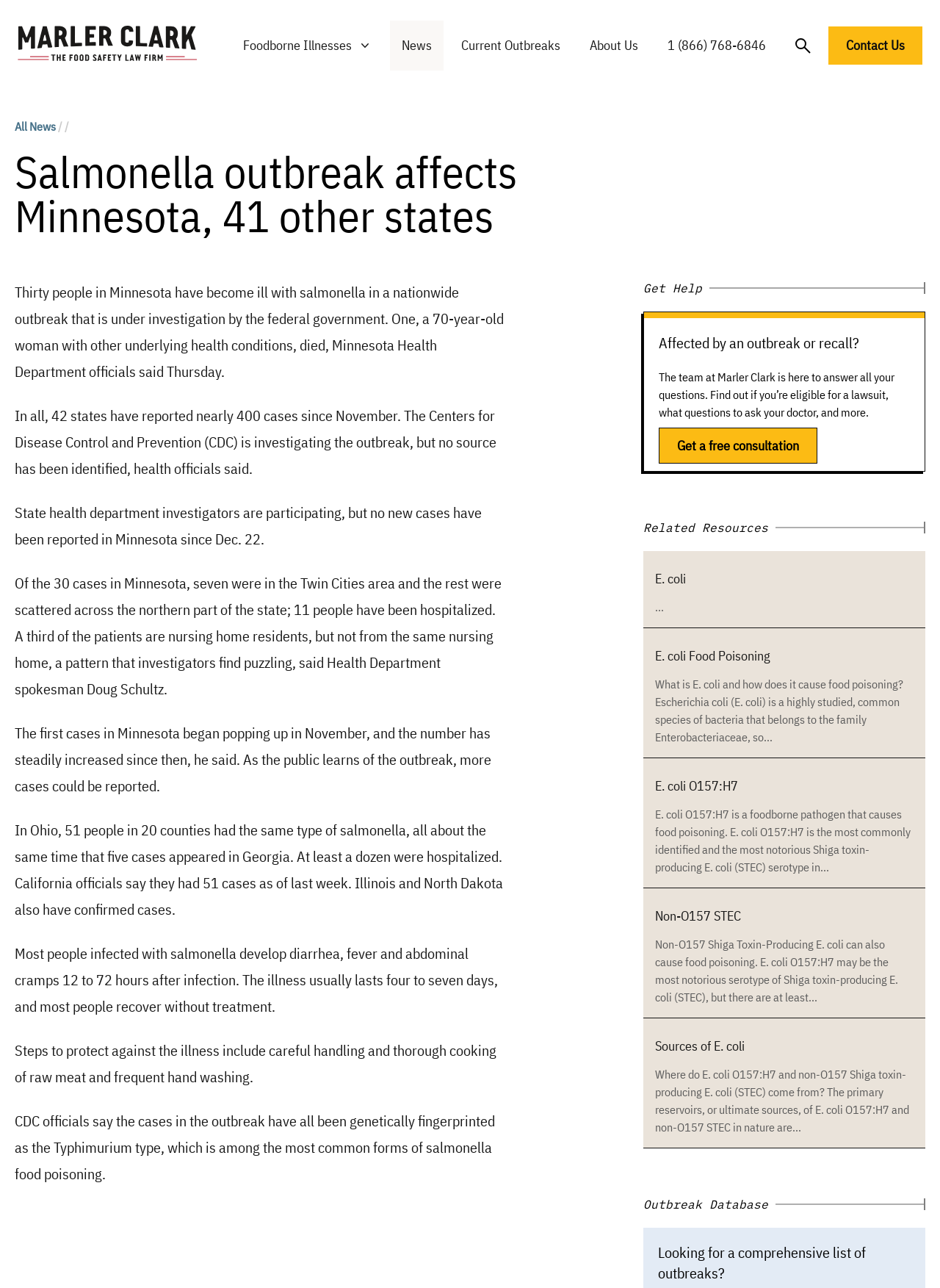Pinpoint the bounding box coordinates of the element you need to click to execute the following instruction: "Go to the home page". The bounding box should be represented by four float numbers between 0 and 1, in the format [left, top, right, bottom].

None